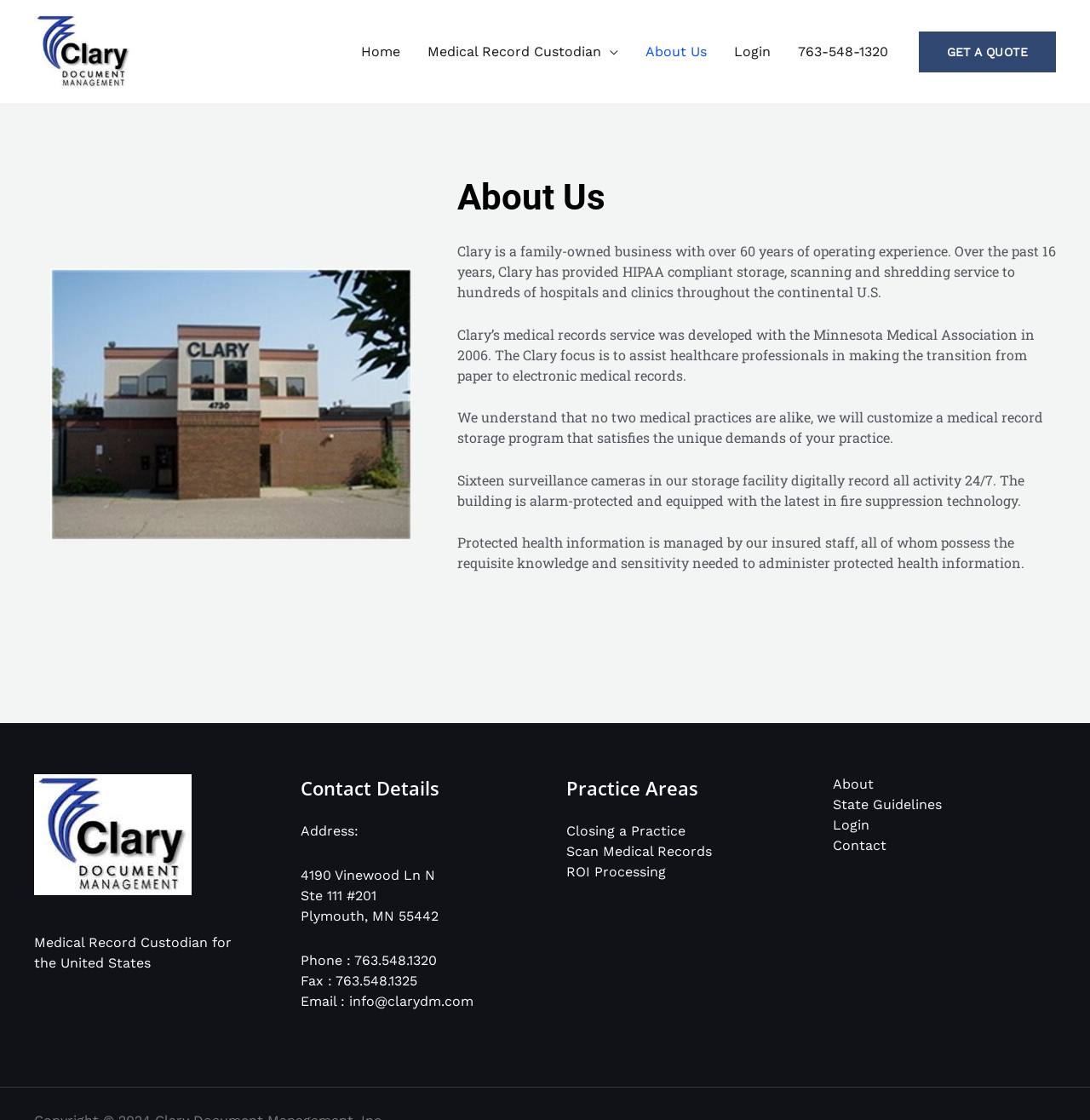Respond to the following question with a brief word or phrase:
How many surveillance cameras are in Clary's storage facility?

Sixteen